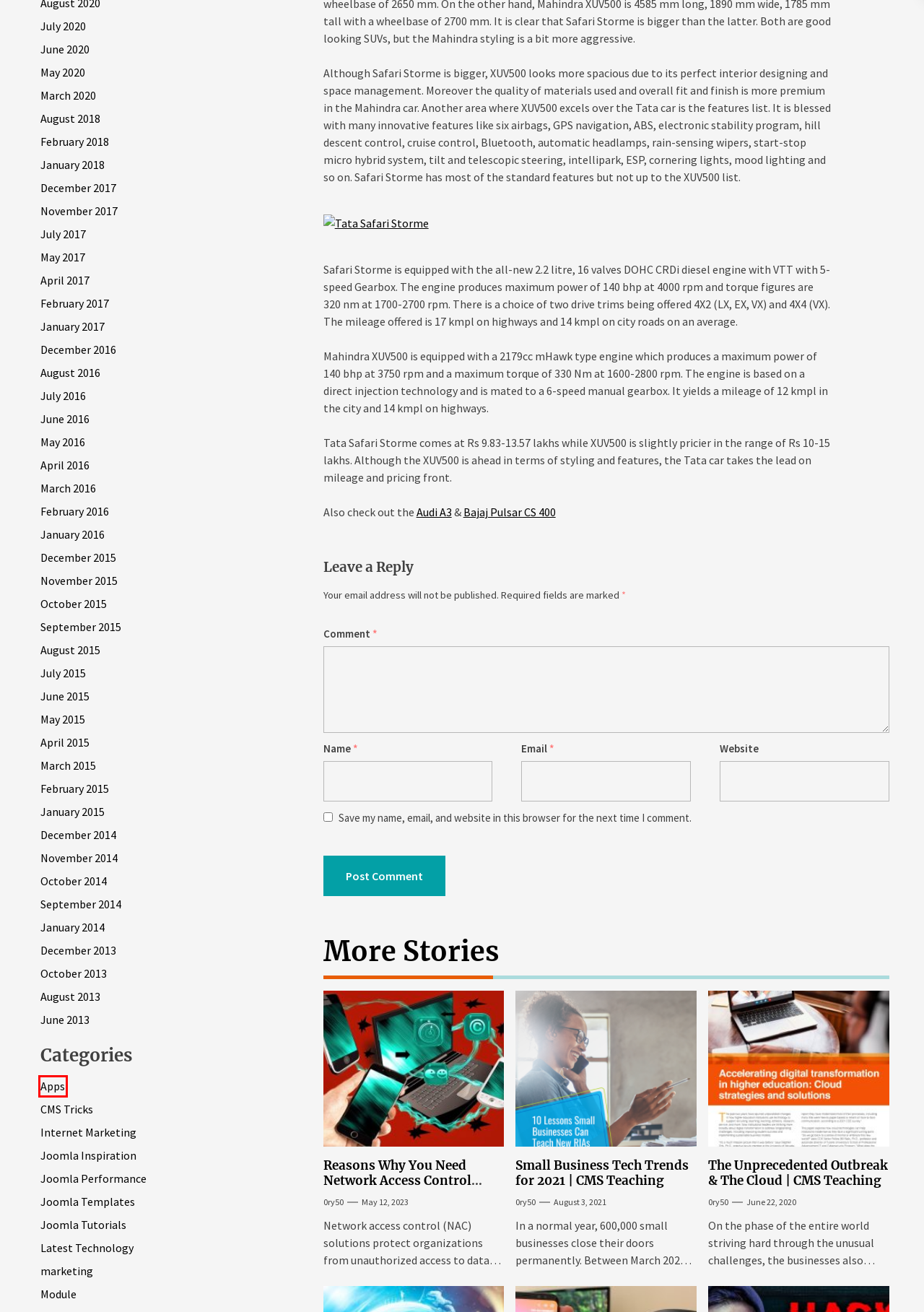After examining the screenshot of a webpage with a red bounding box, choose the most accurate webpage description that corresponds to the new page after clicking the element inside the red box. Here are the candidates:
A. July 2016 – CMS Teaching
B. May 2015 – CMS Teaching
C. May 2016 – CMS Teaching
D. October 2013 – CMS Teaching
E. April 2017 – CMS Teaching
F. March 2020 – CMS Teaching
G. Apps – CMS Teaching
H. June 2013 – CMS Teaching

G